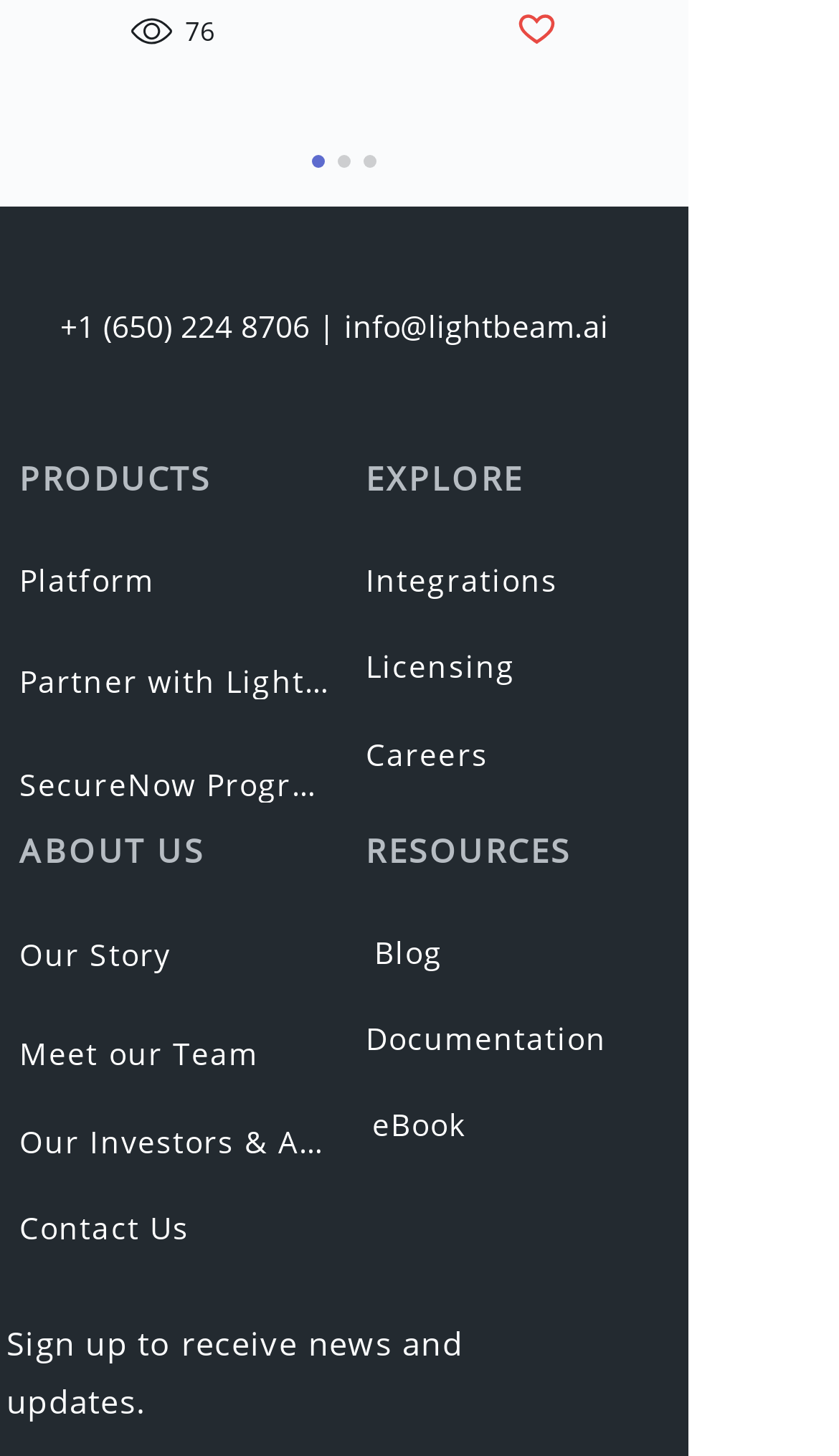Determine the bounding box coordinates of the clickable region to carry out the instruction: "Contact Us".

[0.023, 0.814, 0.446, 0.873]